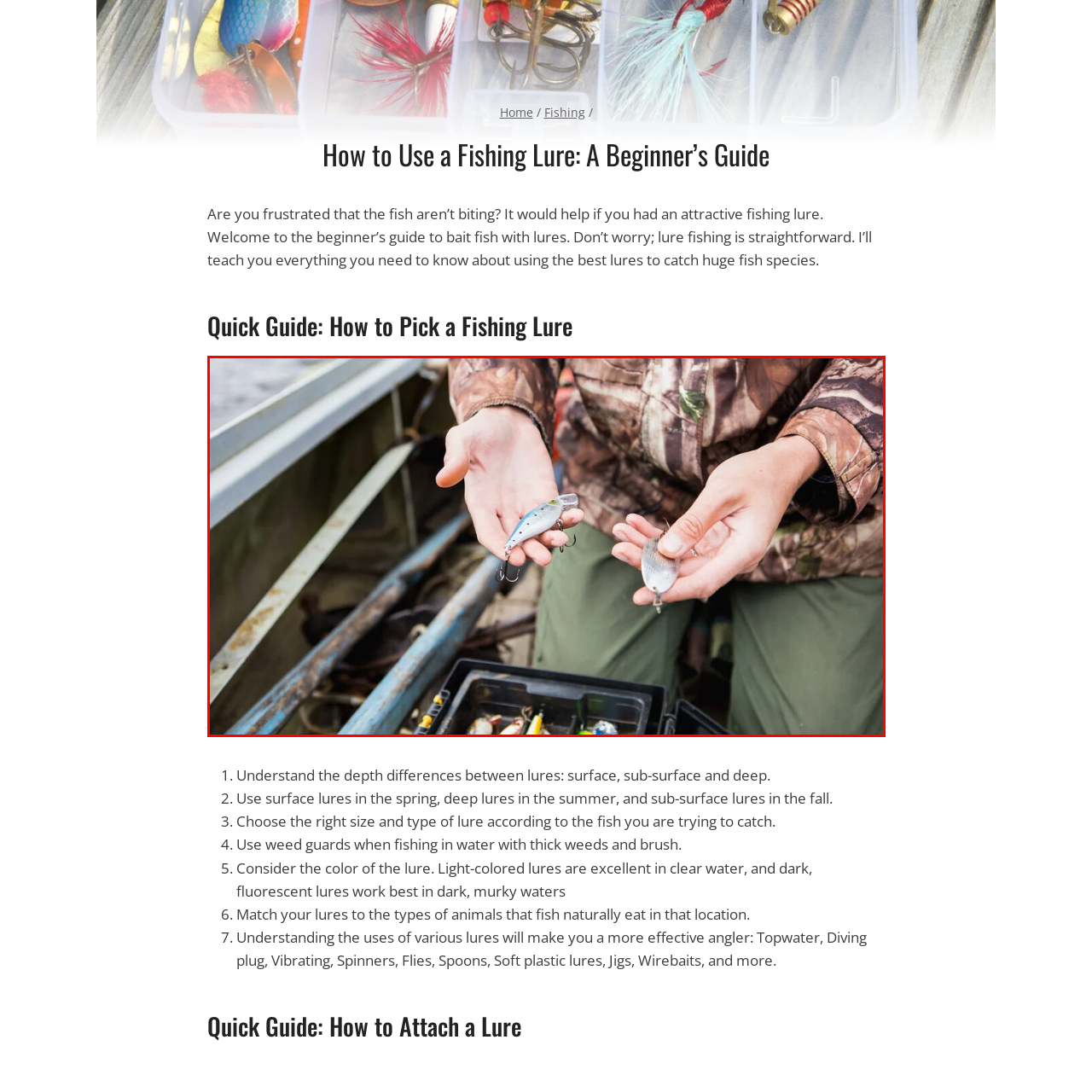Explain in detail what is happening in the image that is surrounded by the red box.

In this image, a person is actively engaged in fishing, holding two distinct lures in their hands. The lure on the left is a shiny, blue bait with silver accents and sharp hooks, designed to attract fish. The lure on the right appears more streamlined and silver, likely intended for different fishing conditions. The angler, dressed in a camouflage jacket and green pants, is positioned on a boat, with a tackle box containing various other lures visible below. This scene encapsulates the essence of fishing preparation, highlighting the importance of selecting the right lures based on the fishing environment and target species.